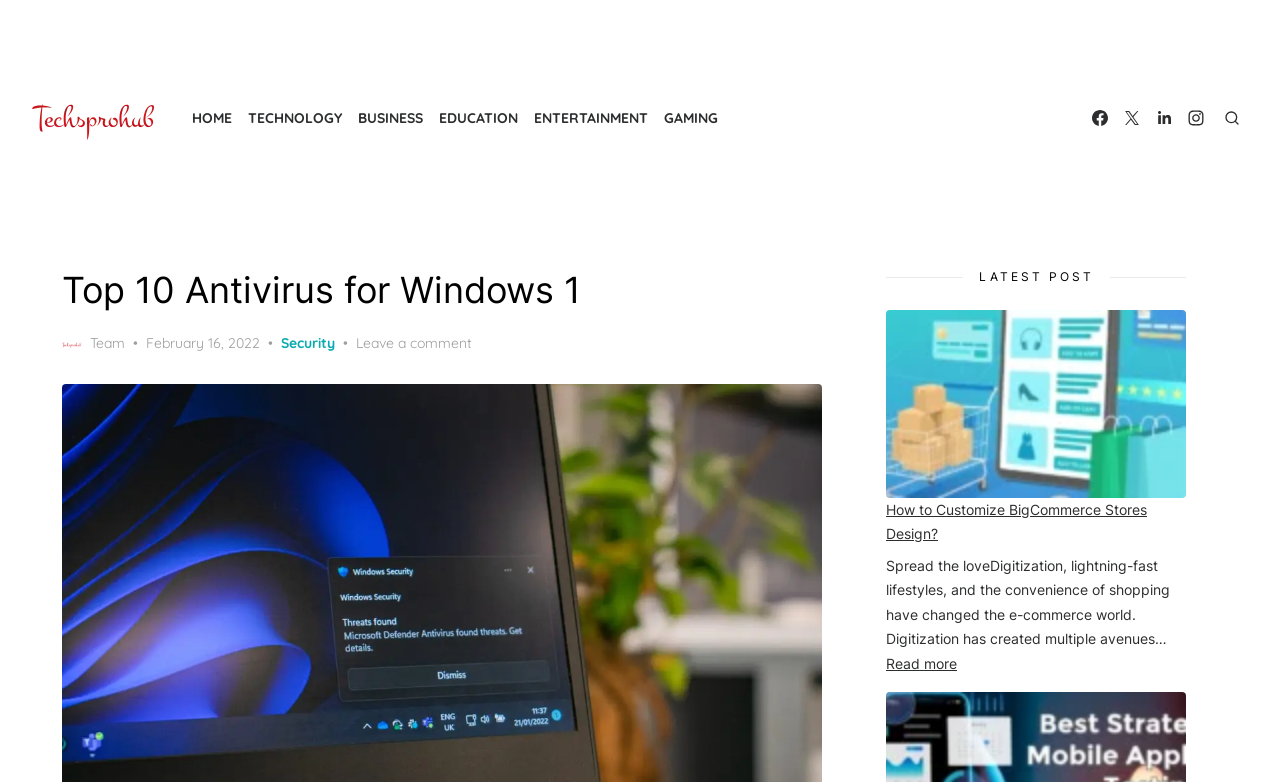What is the name of the website?
Please provide a single word or phrase answer based on the image.

techsprohub